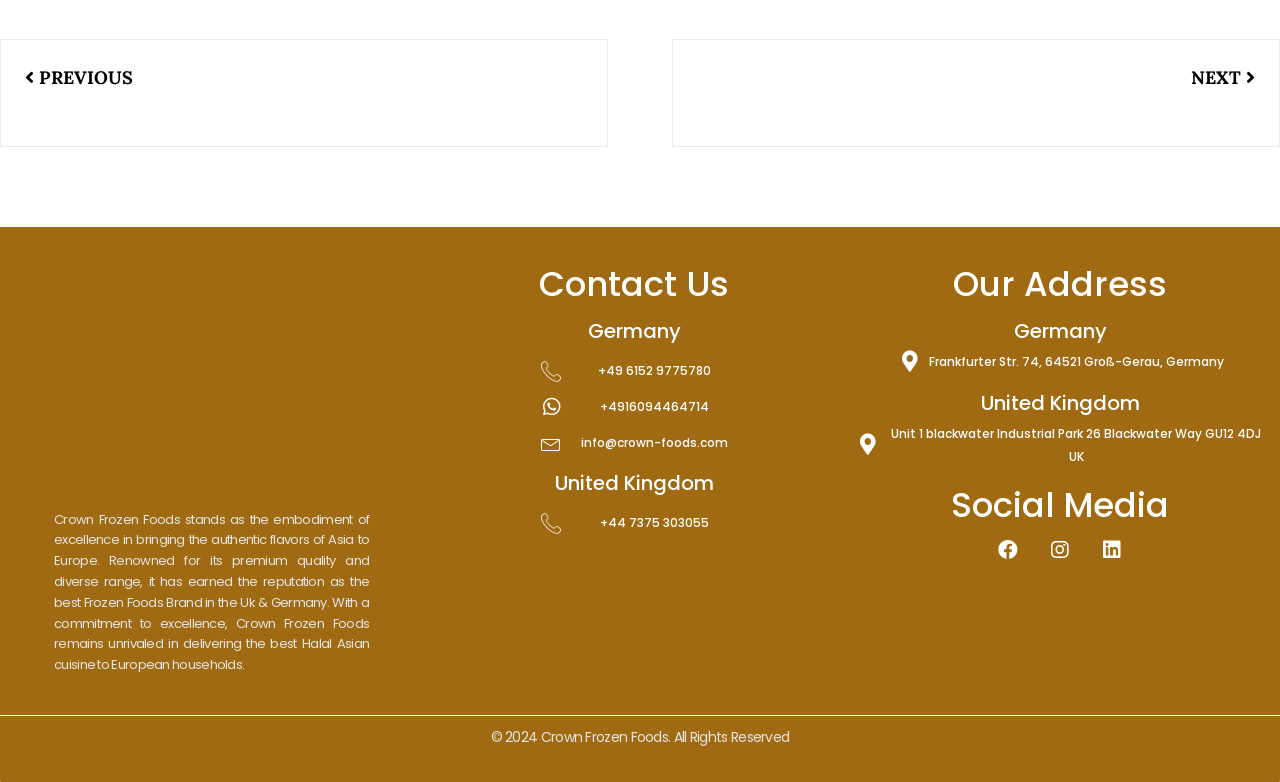Predict the bounding box of the UI element based on the description: "+49 6152 9775780". The coordinates should be four float numbers between 0 and 1, formatted as [left, top, right, bottom].

[0.338, 0.461, 0.652, 0.487]